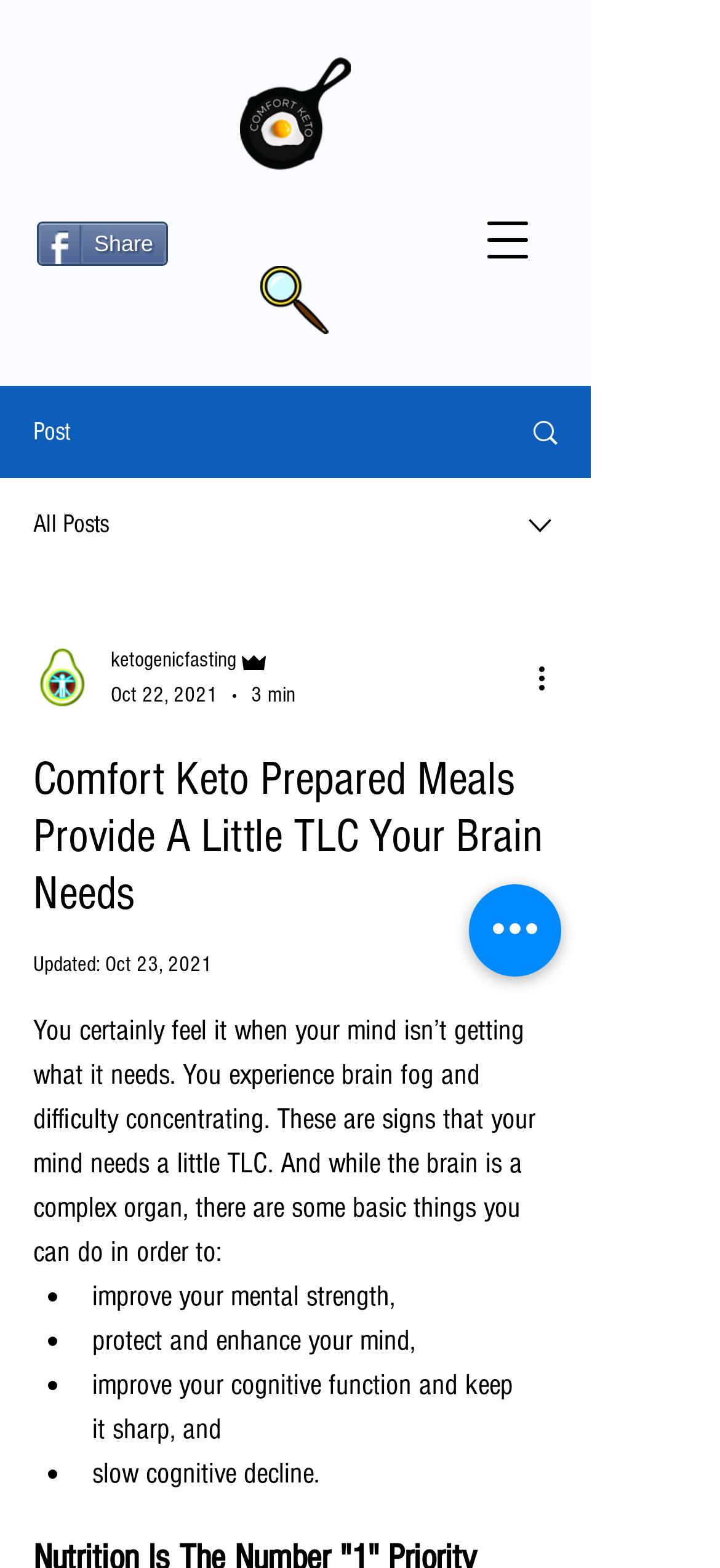Determine the bounding box coordinates in the format (top-left x, top-left y, bottom-right x, bottom-right y). Ensure all values are floating point numbers between 0 and 1. Identify the bounding box of the UI element described by: parent_node: Share aria-label="Open navigation menu"

[0.641, 0.124, 0.769, 0.183]